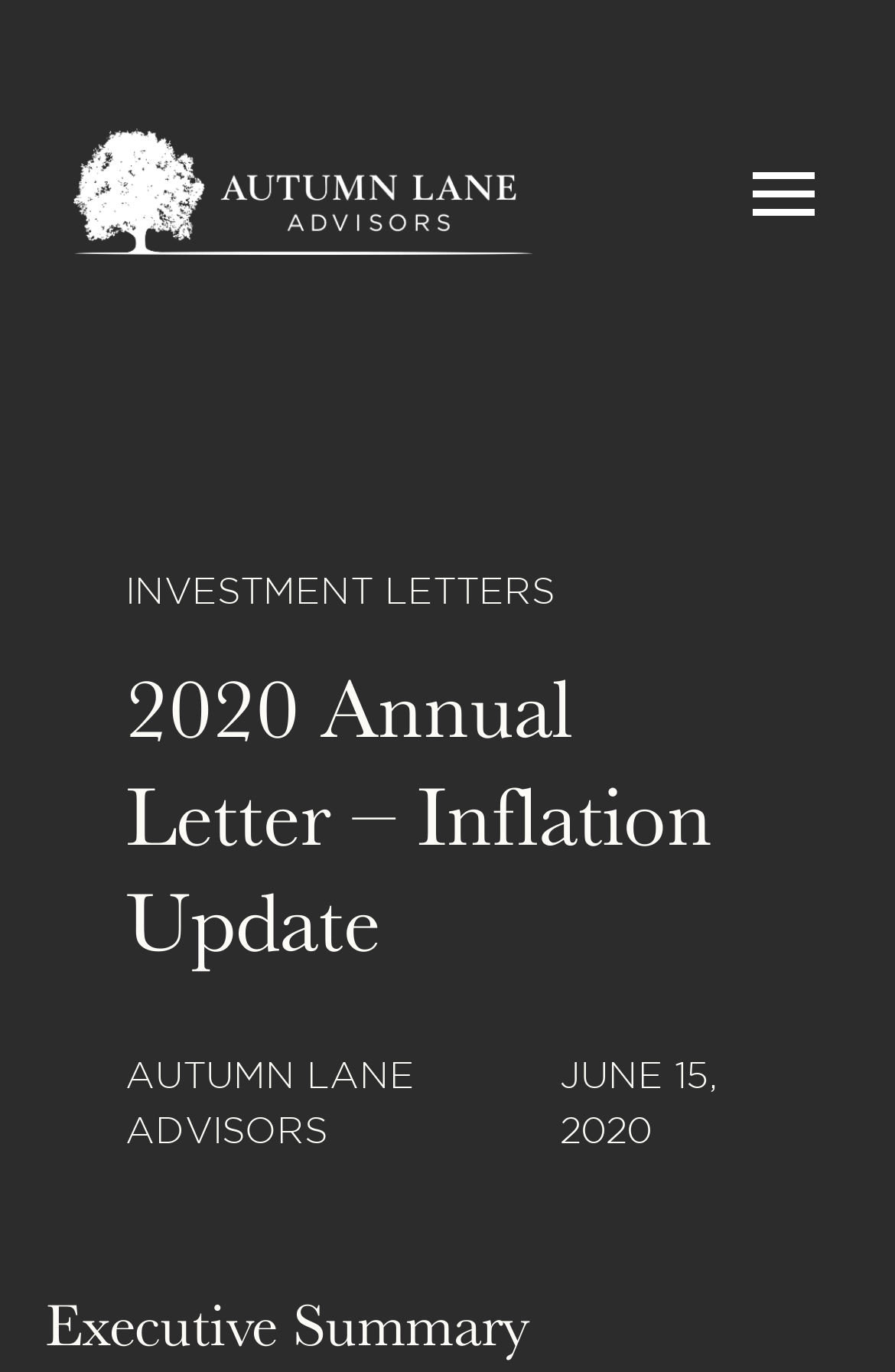Can you find and provide the title of the webpage?

2020 Annual Letter – Inflation Update